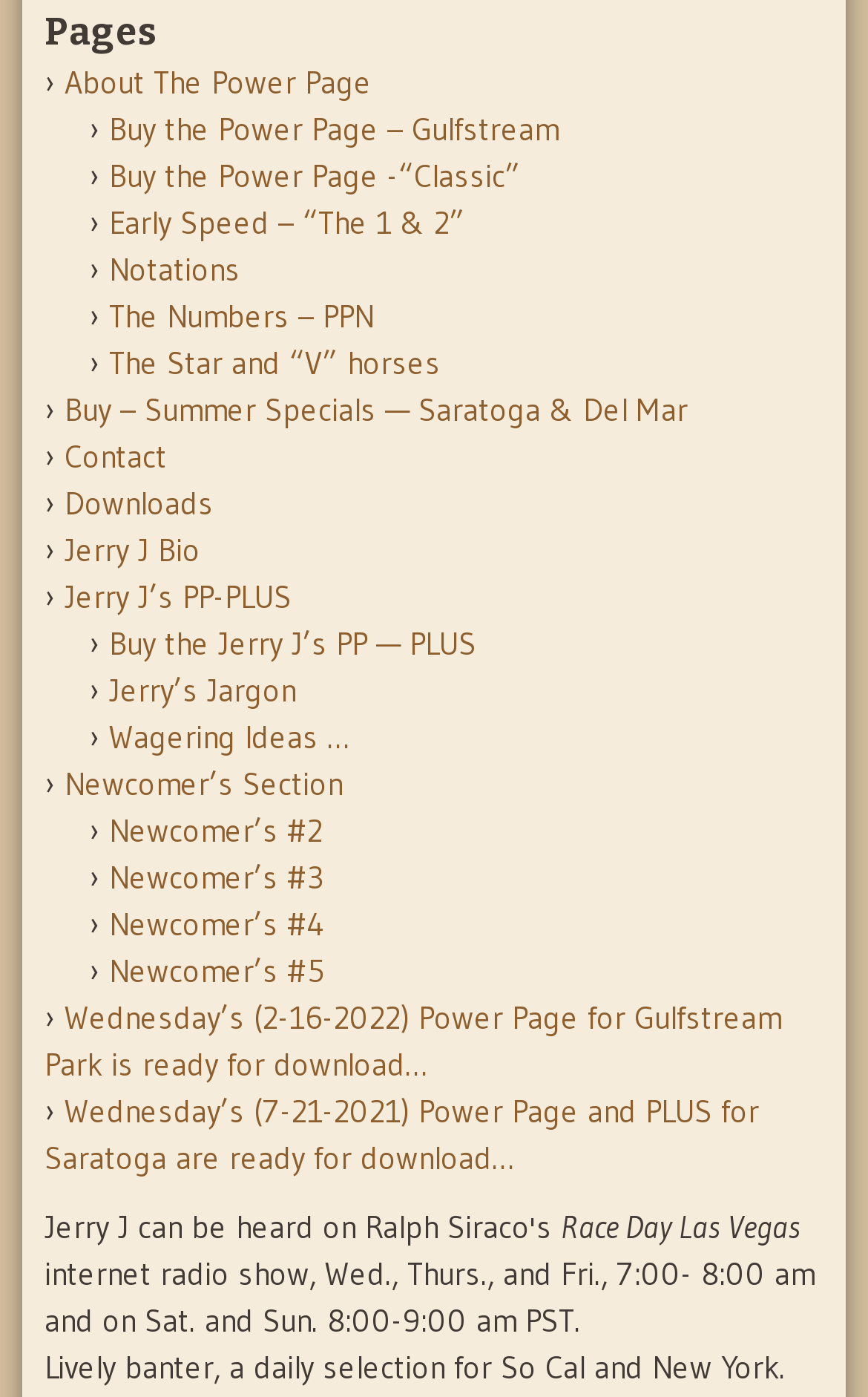What type of content can be downloaded from this webpage?
Respond to the question with a well-detailed and thorough answer.

The webpage has multiple links to download 'Power Page' content, including specific pages for different tracks and dates, suggesting that this is a type of resource or report related to horse racing.